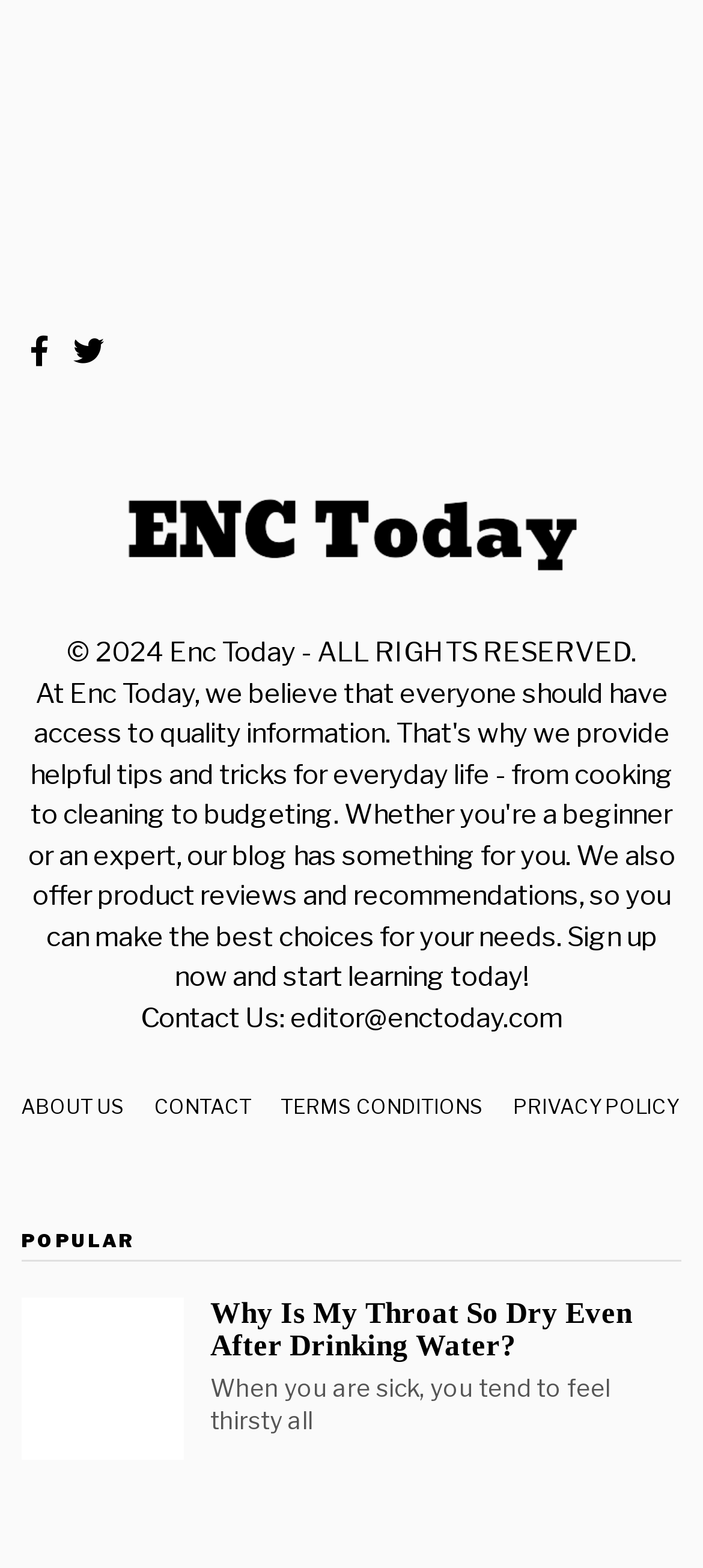Determine the bounding box coordinates of the region to click in order to accomplish the following instruction: "Learn about Terms and Conditions". Provide the coordinates as four float numbers between 0 and 1, specifically [left, top, right, bottom].

[0.399, 0.697, 0.689, 0.716]